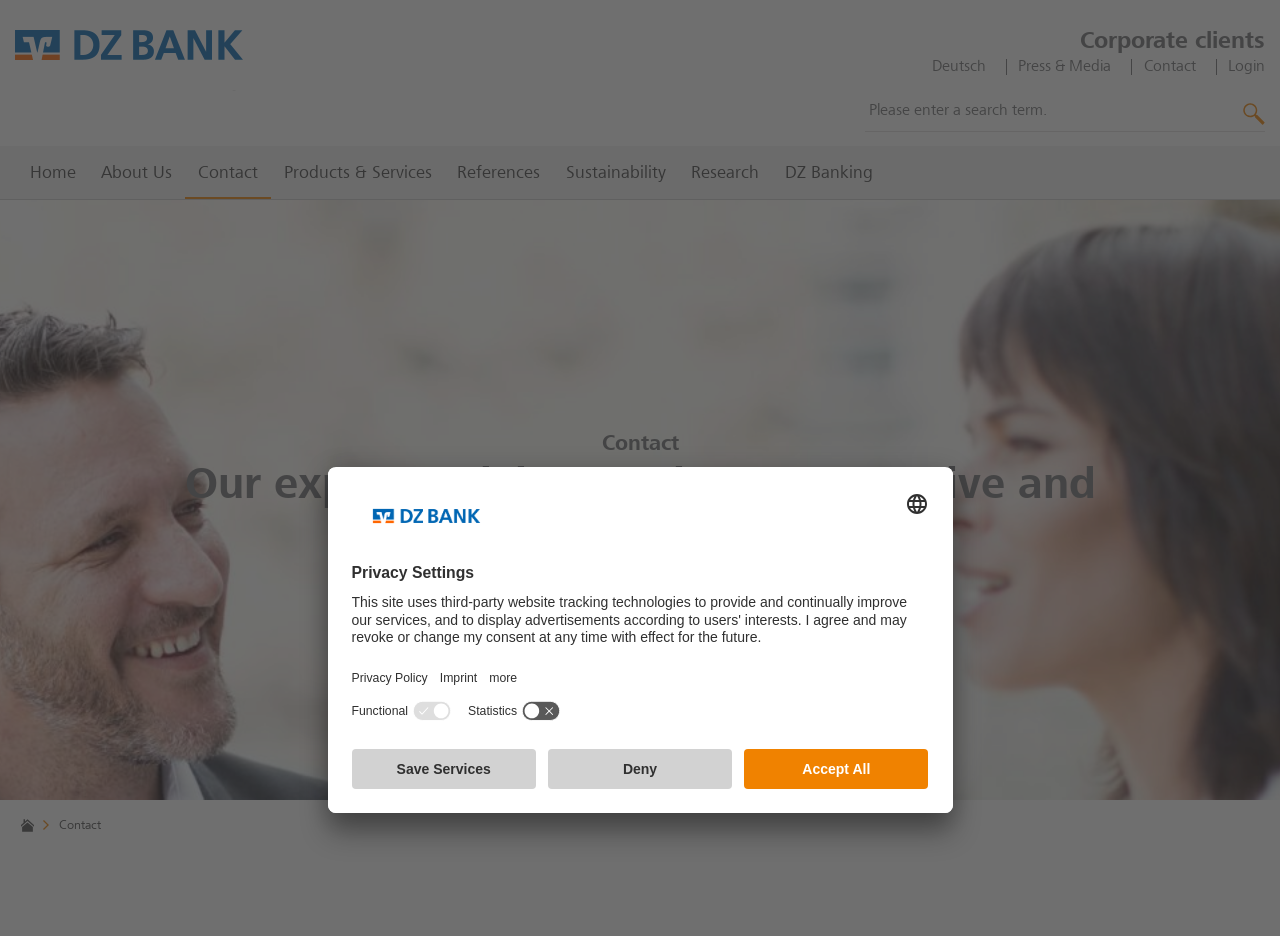Bounding box coordinates must be specified in the format (top-left x, top-left y, bottom-right x, bottom-right y). All values should be floating point numbers between 0 and 1. What are the bounding box coordinates of the UI element described as: Contact

[0.145, 0.158, 0.212, 0.213]